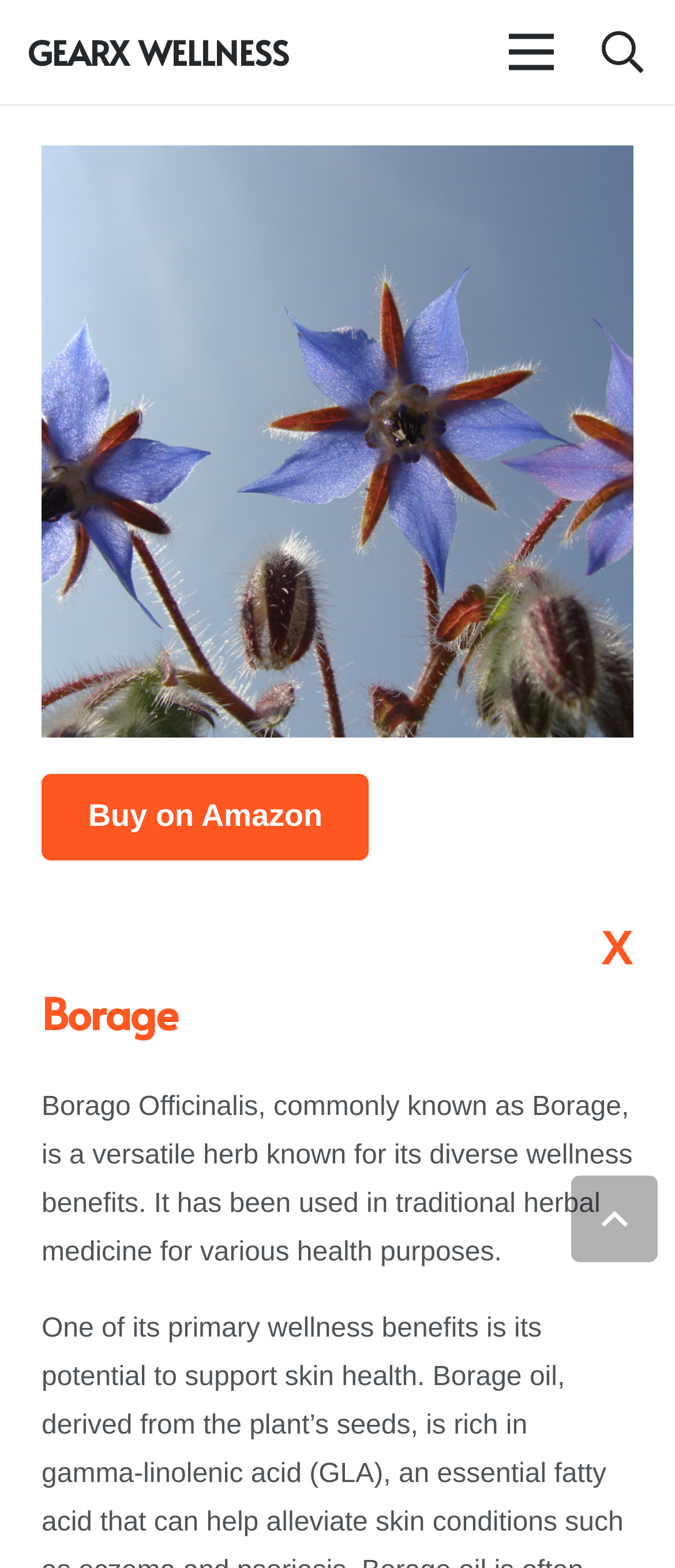What is the position of the 'Menu' link?
From the image, respond using a single word or phrase.

Top right